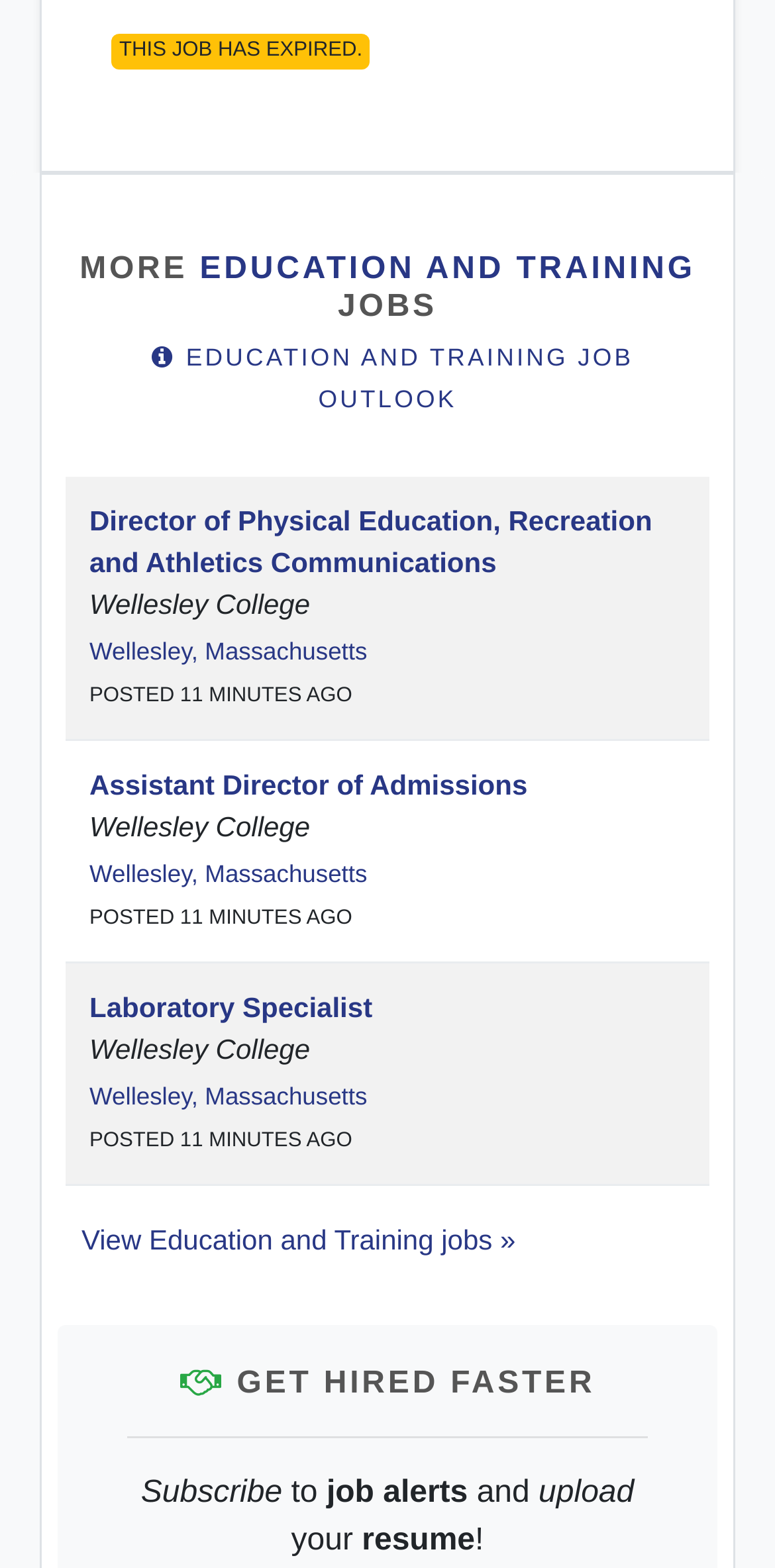Determine the coordinates of the bounding box for the clickable area needed to execute this instruction: "Get hired faster by subscribing to job alerts".

[0.182, 0.941, 0.364, 0.962]